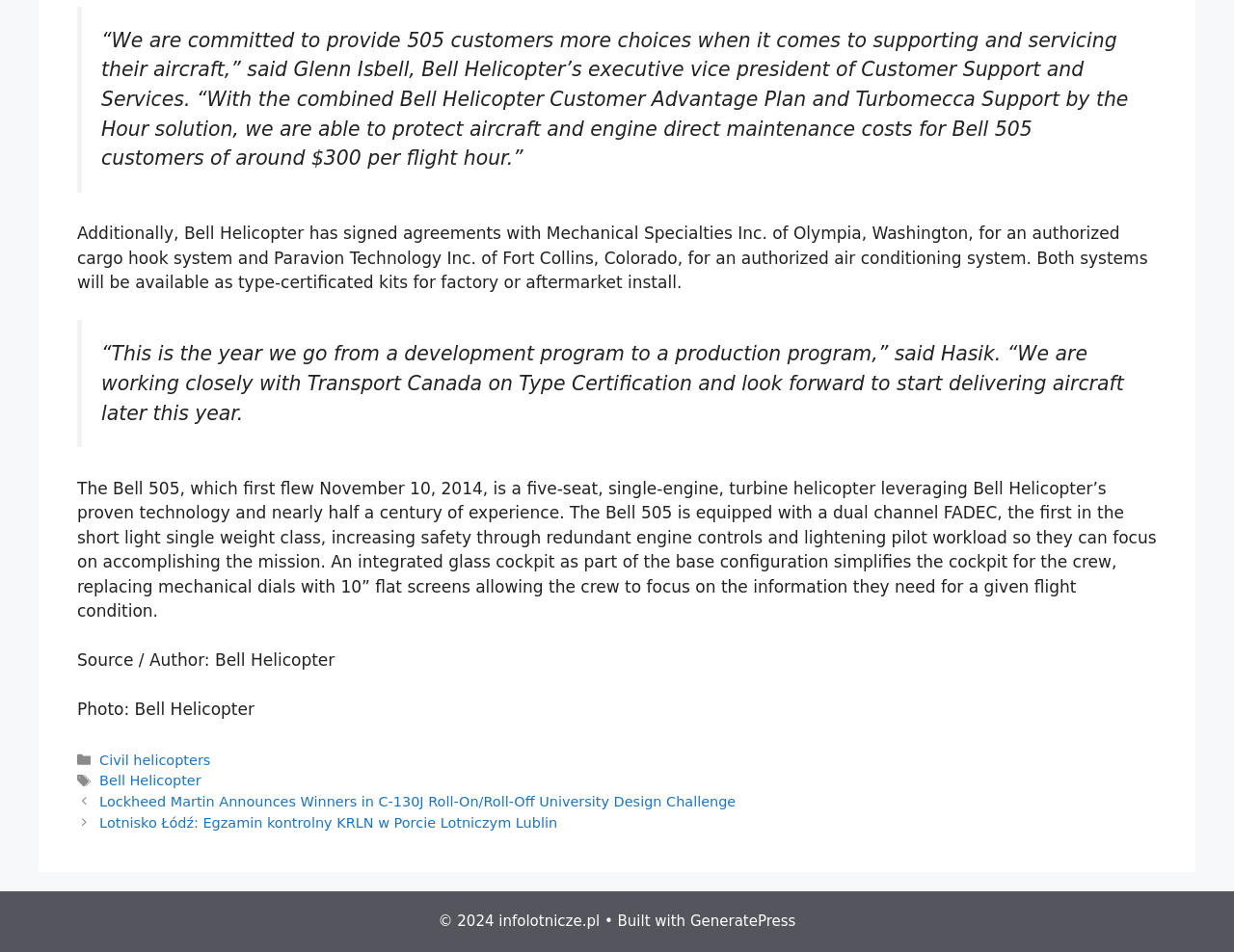Given the webpage screenshot and the description, determine the bounding box coordinates (top-left x, top-left y, bottom-right x, bottom-right y) that define the location of the UI element matching this description: Civil helicopters

[0.081, 0.79, 0.171, 0.806]